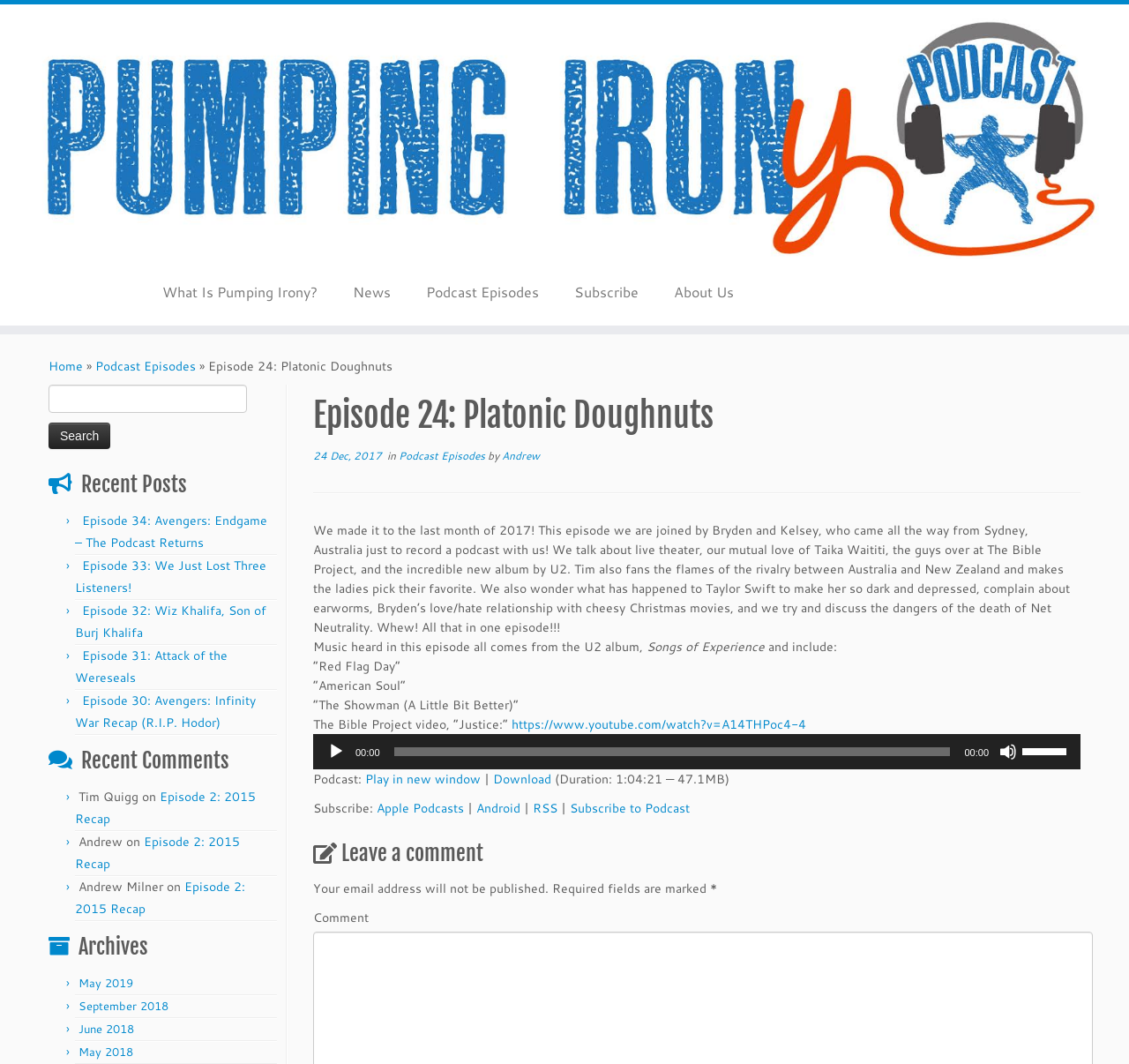Find the bounding box coordinates of the clickable area that will achieve the following instruction: "Click on the 'Aim lock' link".

None